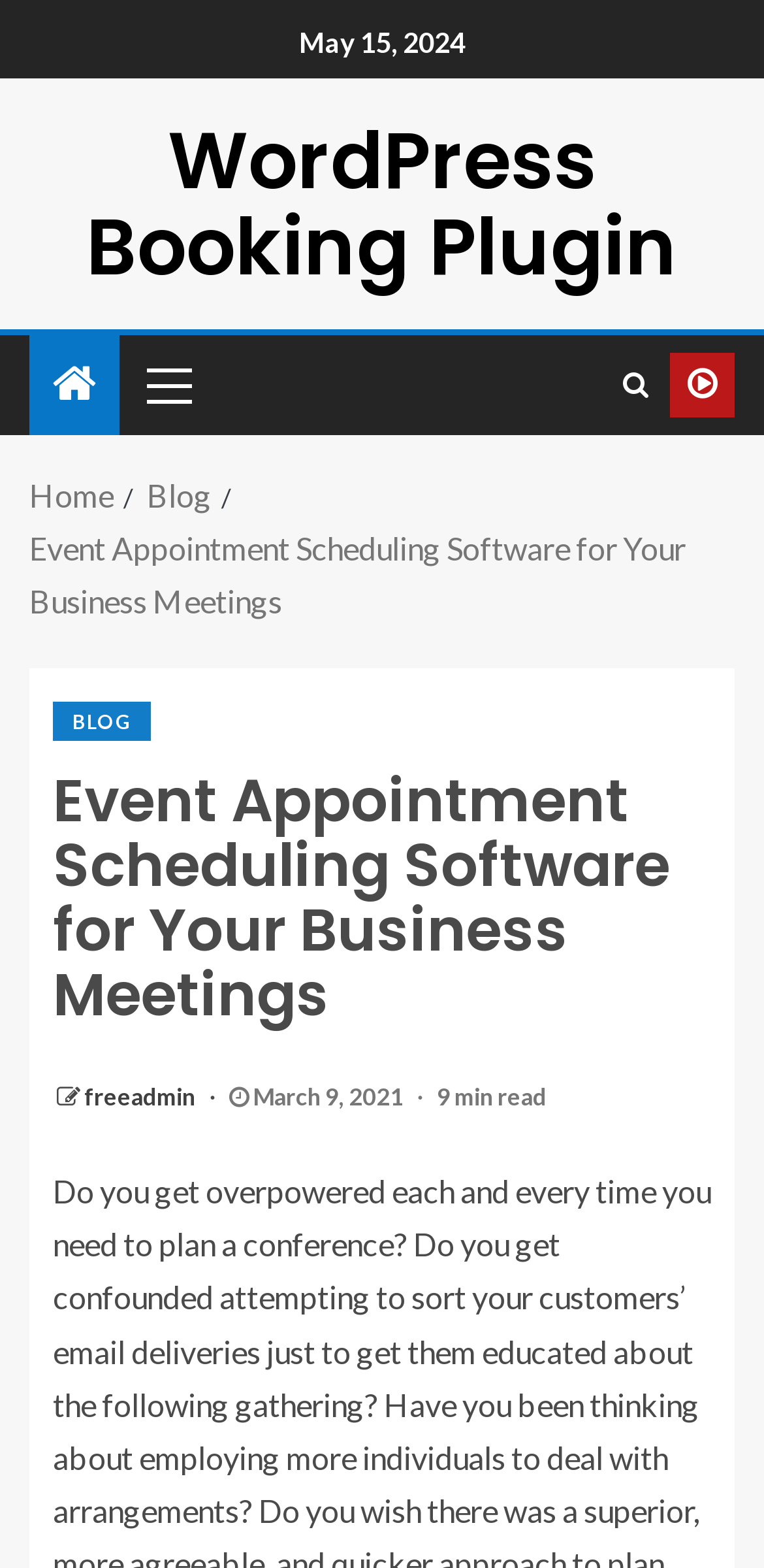Please locate the clickable area by providing the bounding box coordinates to follow this instruction: "View 'Crime Scene Cleanup Company'".

None